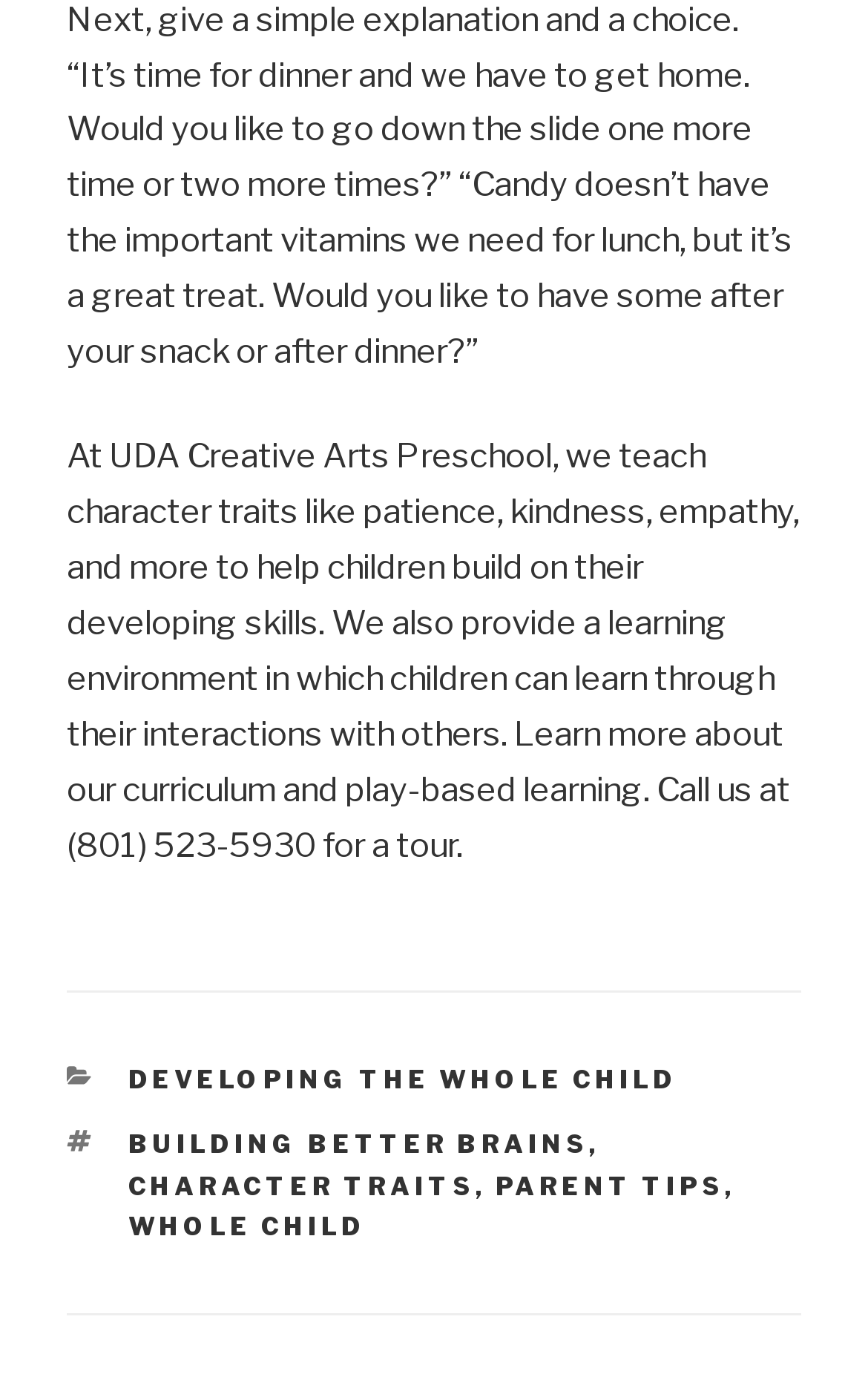Please determine the bounding box coordinates for the UI element described here. Use the format (top-left x, top-left y, bottom-right x, bottom-right y) with values bounded between 0 and 1: Developing the Whole Child

[0.147, 0.774, 0.781, 0.797]